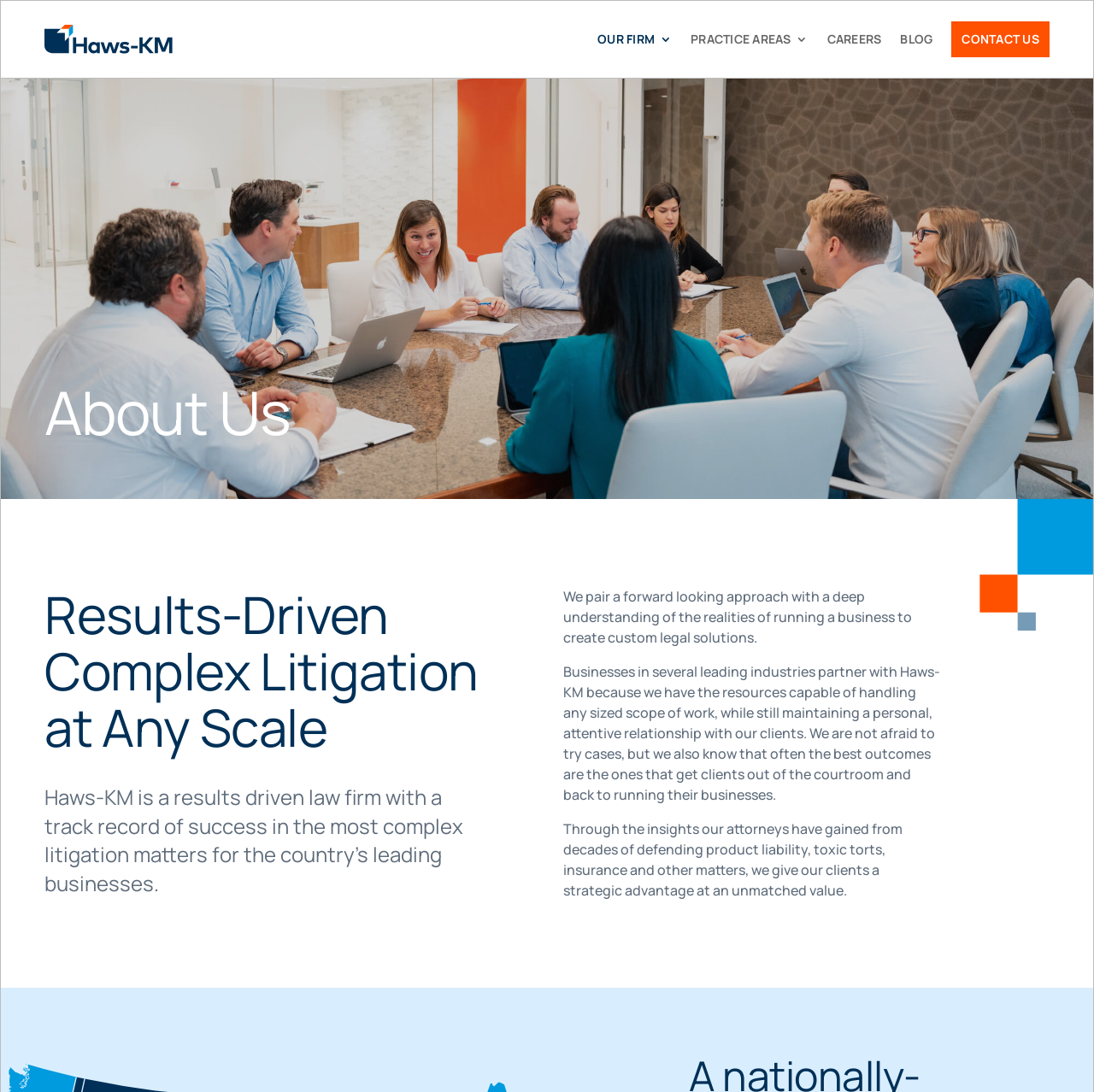What is the approach of the law firm?
Provide an in-depth and detailed explanation in response to the question.

The law firm's approach is forward-looking, as mentioned in the StaticText element with the text 'We pair a forward looking approach with a deep understanding of the realities of running a business...'.